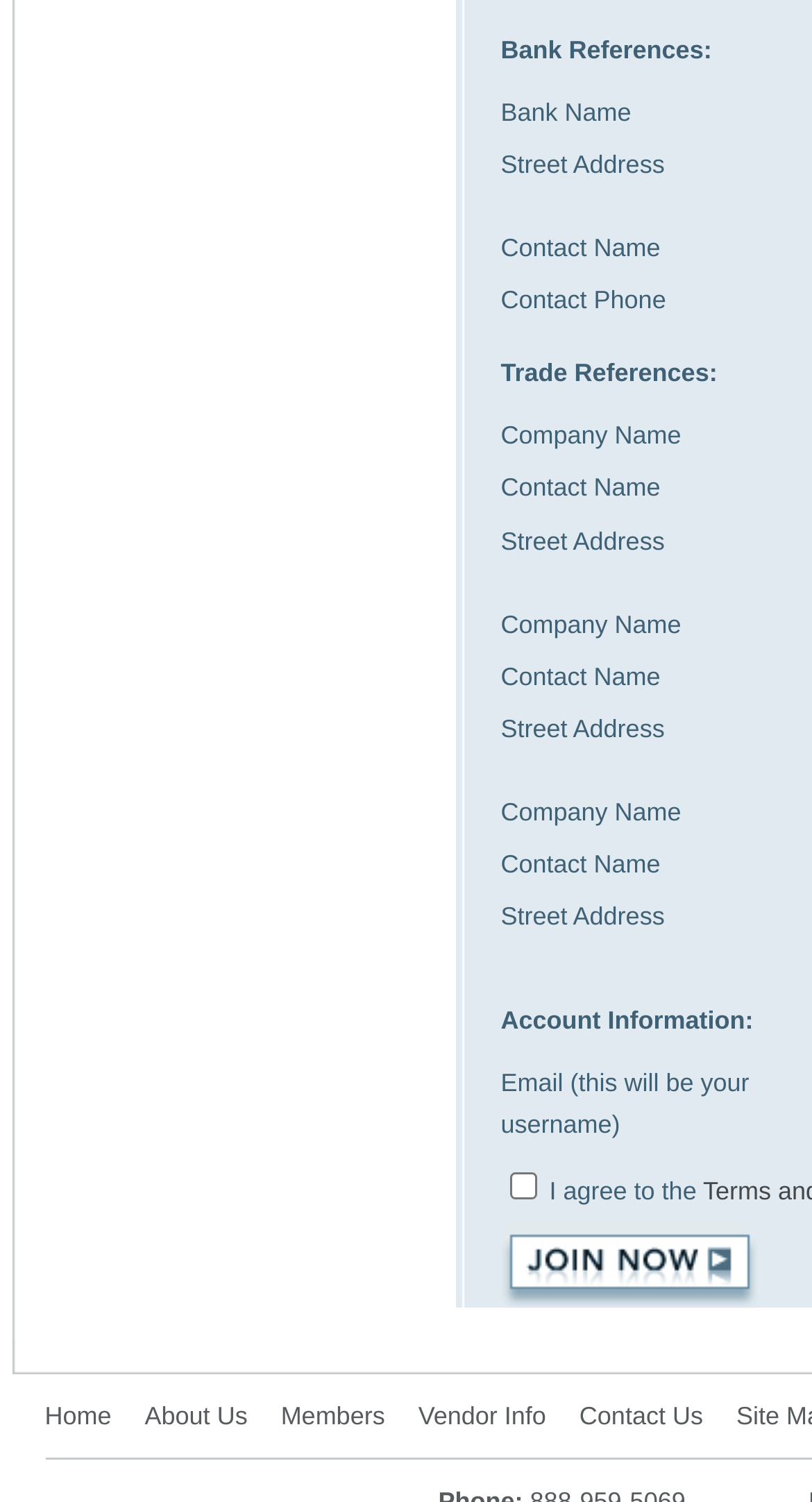Identify the bounding box for the UI element described as: "Contact Us". The coordinates should be four float numbers between 0 and 1, i.e., [left, top, right, bottom].

[0.714, 0.934, 0.866, 0.953]